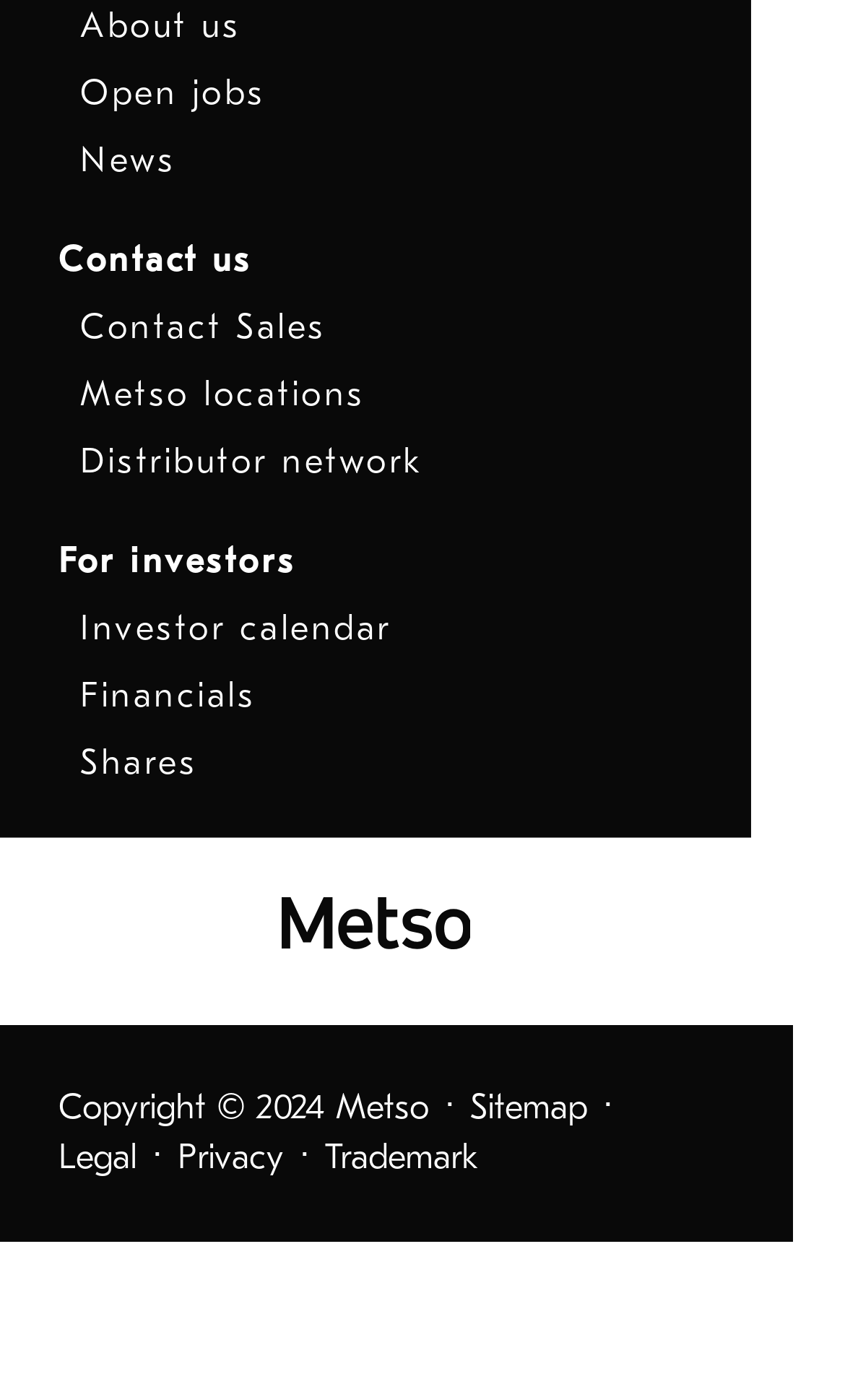Highlight the bounding box coordinates of the element you need to click to perform the following instruction: "Go to Contact us."

[0.069, 0.171, 0.297, 0.199]